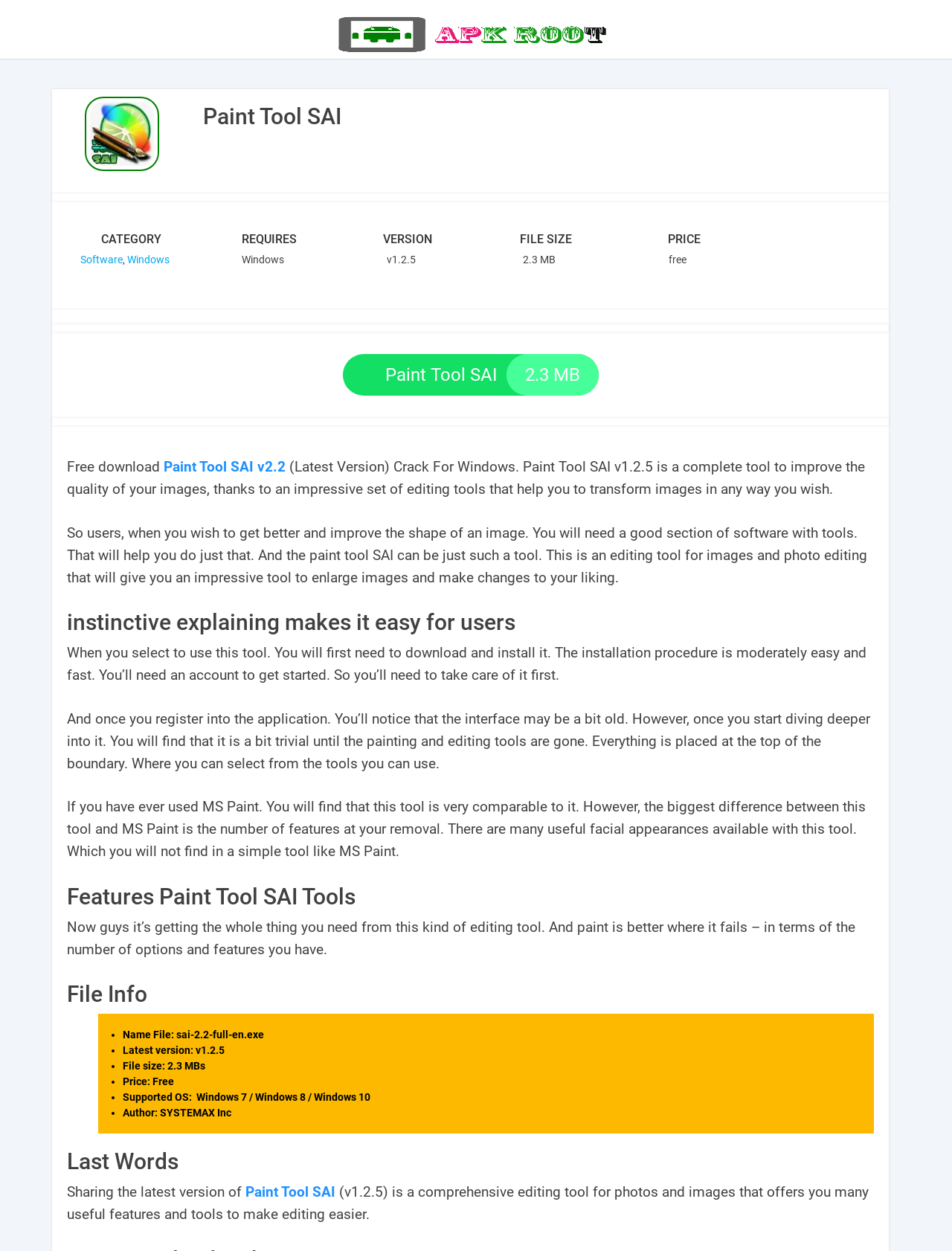Identify the bounding box coordinates for the region to click in order to carry out this instruction: "Click the Paint Tool SAI v2.2 link". Provide the coordinates using four float numbers between 0 and 1, formatted as [left, top, right, bottom].

[0.172, 0.366, 0.3, 0.38]